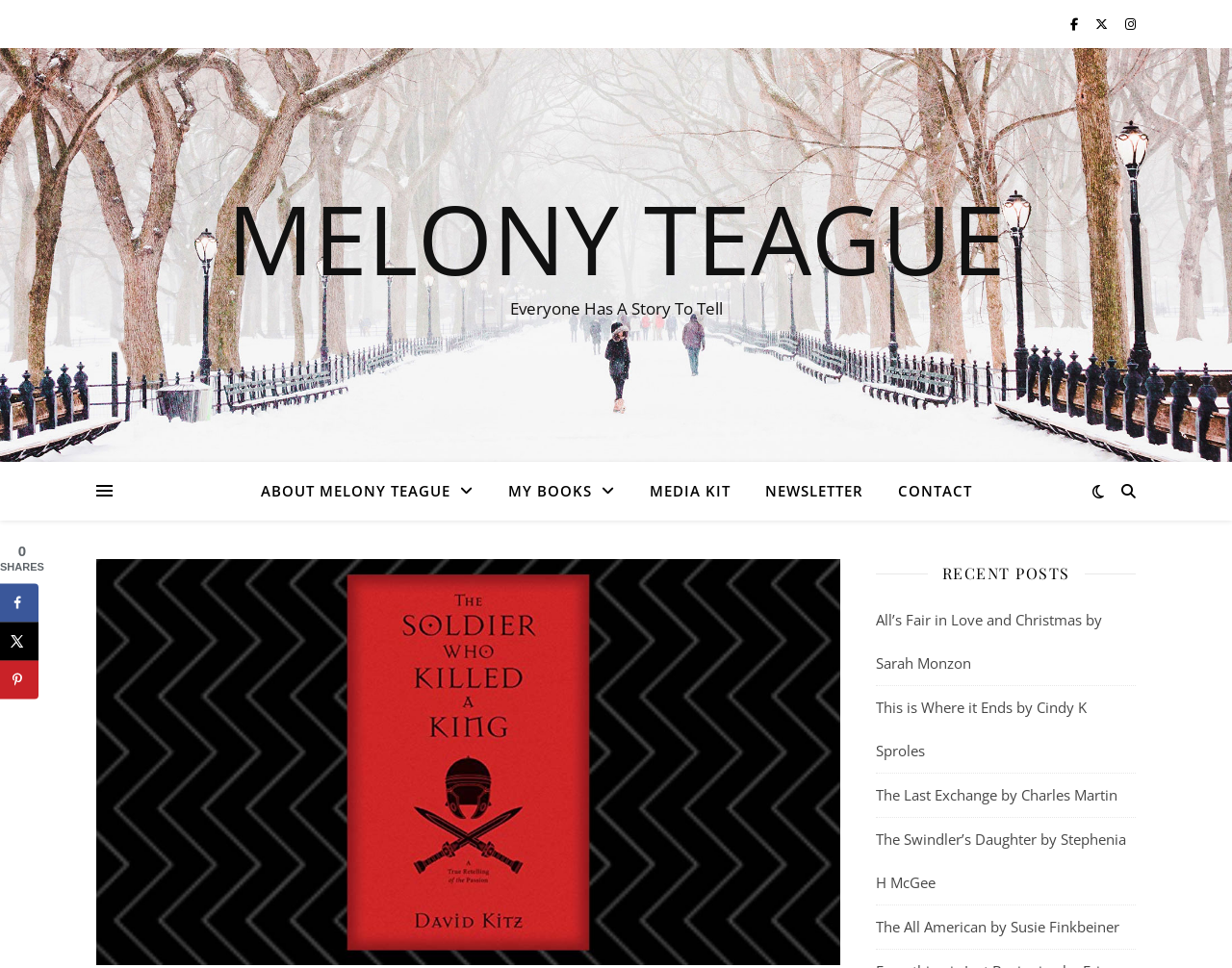Extract the bounding box coordinates for the UI element described by the text: "Newsletter". The coordinates should be in the form of [left, top, right, bottom] with values between 0 and 1.

[0.608, 0.477, 0.713, 0.537]